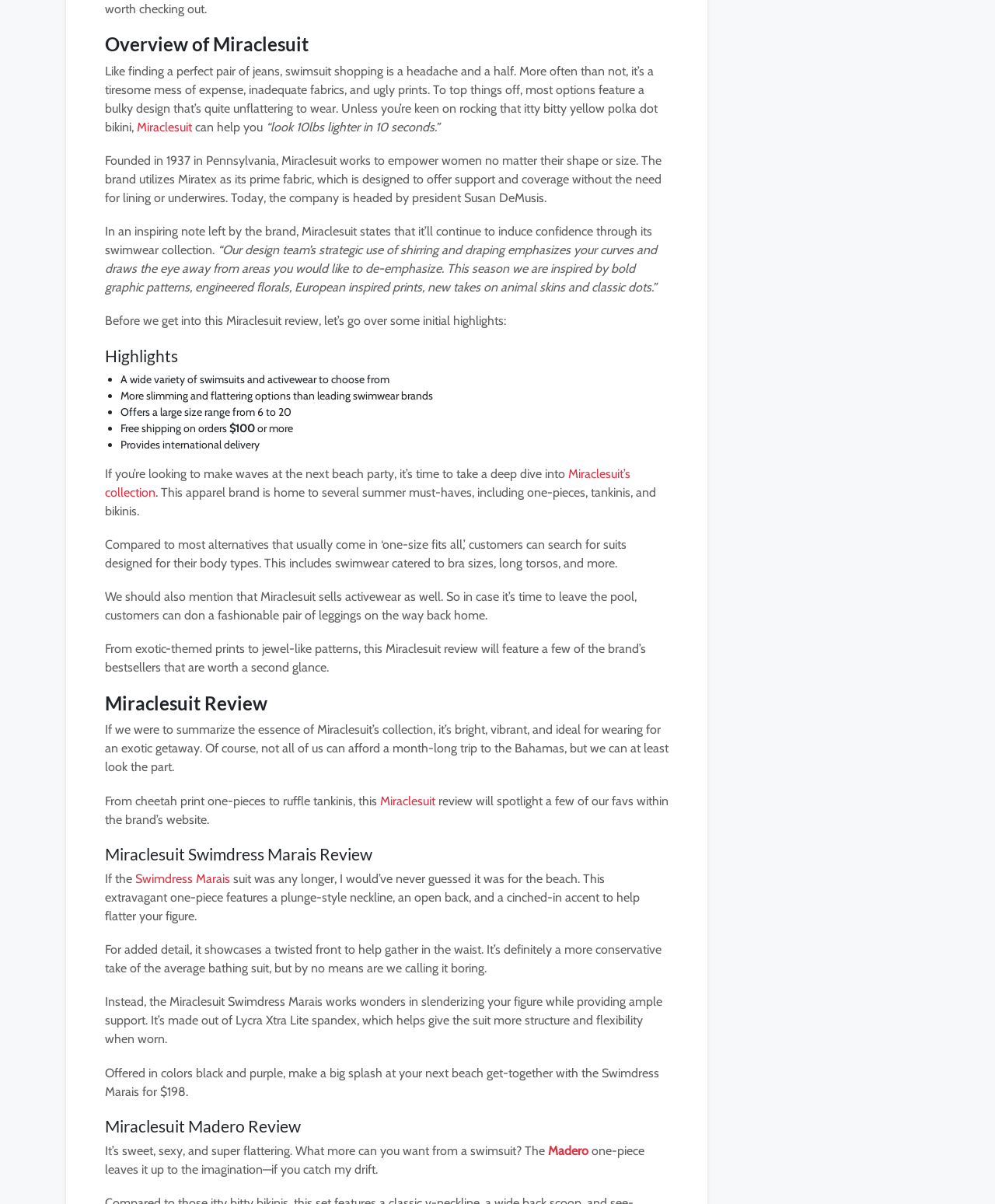Determine the bounding box coordinates for the UI element matching this description: "Madero".

[0.551, 0.95, 0.595, 0.962]